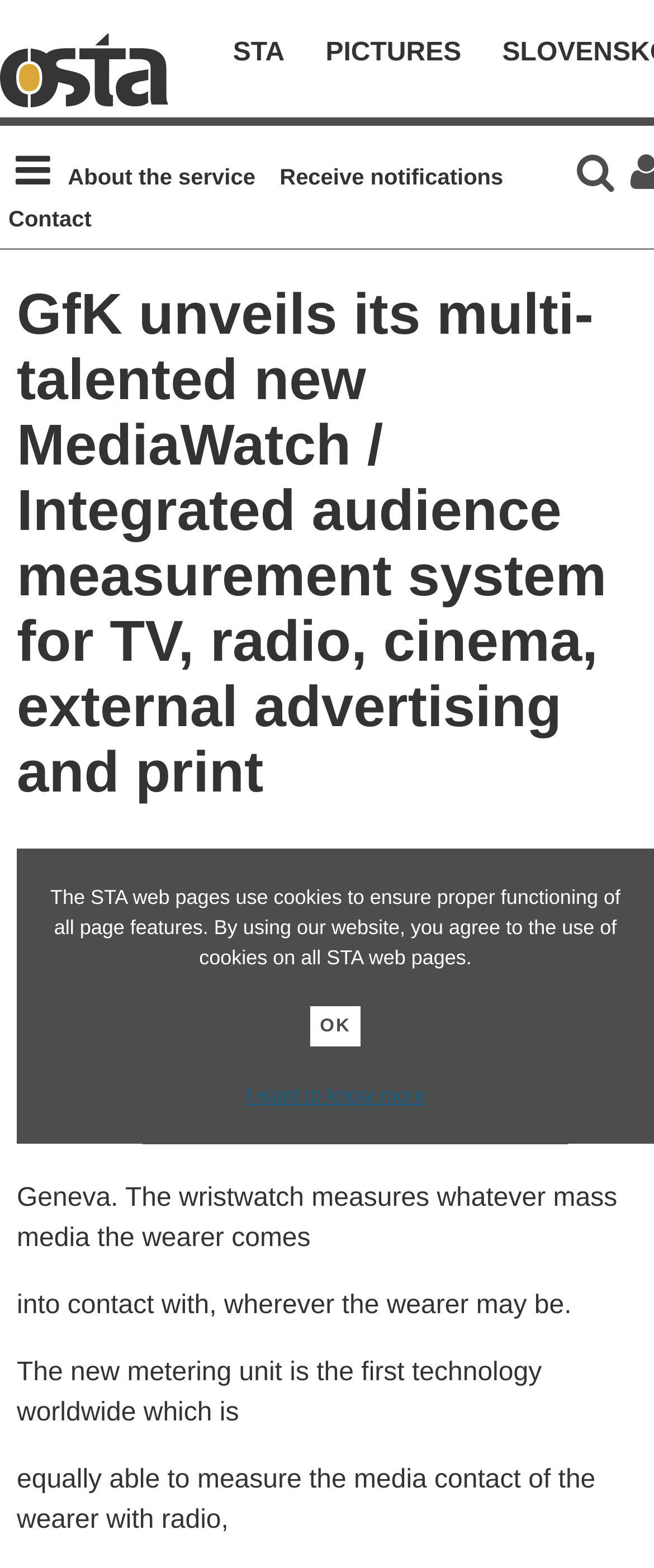Please locate the bounding box coordinates for the element that should be clicked to achieve the following instruction: "Contact". Ensure the coordinates are given as four float numbers between 0 and 1, i.e., [left, top, right, bottom].

[0.013, 0.132, 0.14, 0.148]